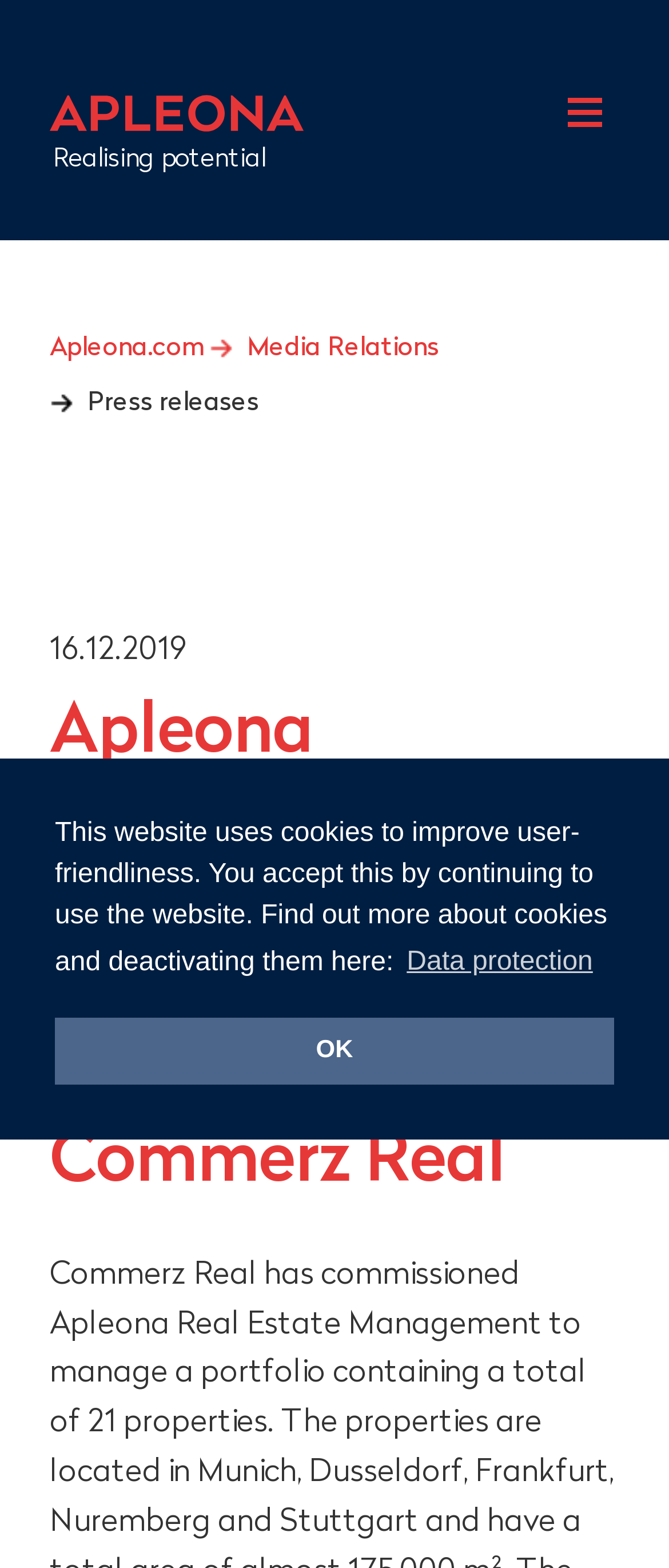Construct a comprehensive description capturing every detail on the webpage.

The webpage appears to be a news article or press release from Apleona, a real estate management company. At the top of the page, there is a logo of Apleona, accompanied by a heading that reads "Realising potential". Below the logo, there are three links: "Apleona.com", "Media Relations", and a link with no text, but with a timestamp of "16.12.2019".

The main content of the page is a heading that reads "Apleona Managing 21 Properties in the Millennium Portfolio for Commerz Real", which suggests that the article is about Apleona's management of a portfolio of properties for Commerz Real.

At the bottom of the page, there is a dialog box for cookie consent, which informs users that the website uses cookies to improve user-friendliness. The dialog box has two buttons: "learn more about cookies" and "dismiss cookie message". The "learn more about cookies" button is accompanied by a text that reads "Data protection".

There are a total of 5 buttons and 7 links on the page, and 2 images, including the Apleona logo. The layout of the page is clean, with a clear hierarchy of headings and text.